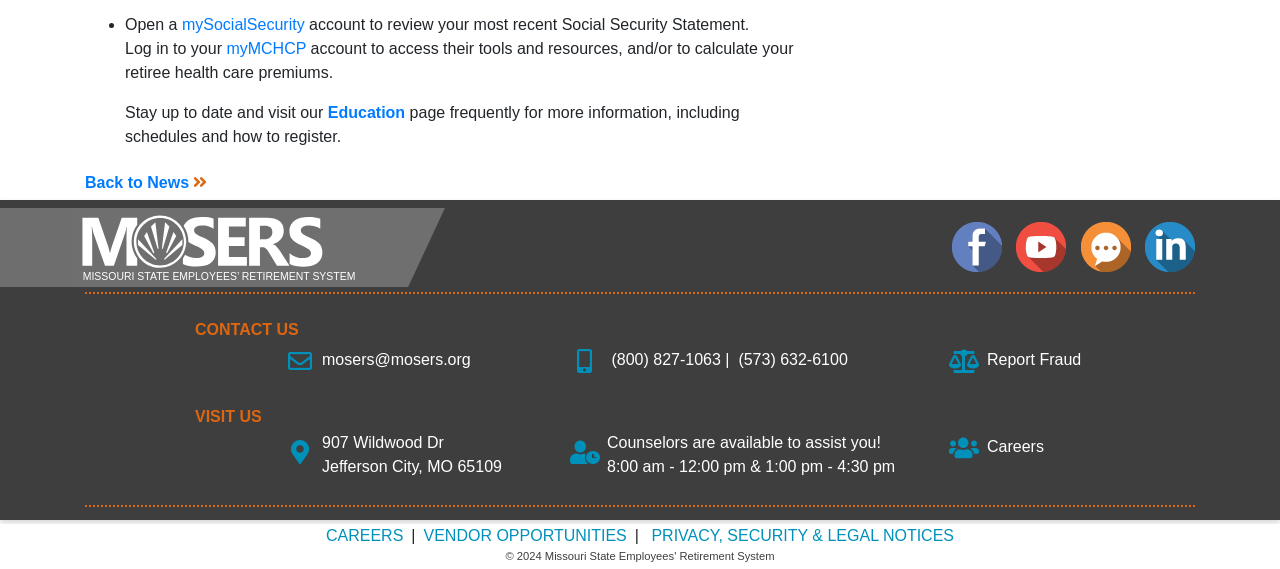Respond with a single word or phrase to the following question:
What is the name of the blog mentioned on the webpage?

Rumor Central Blog